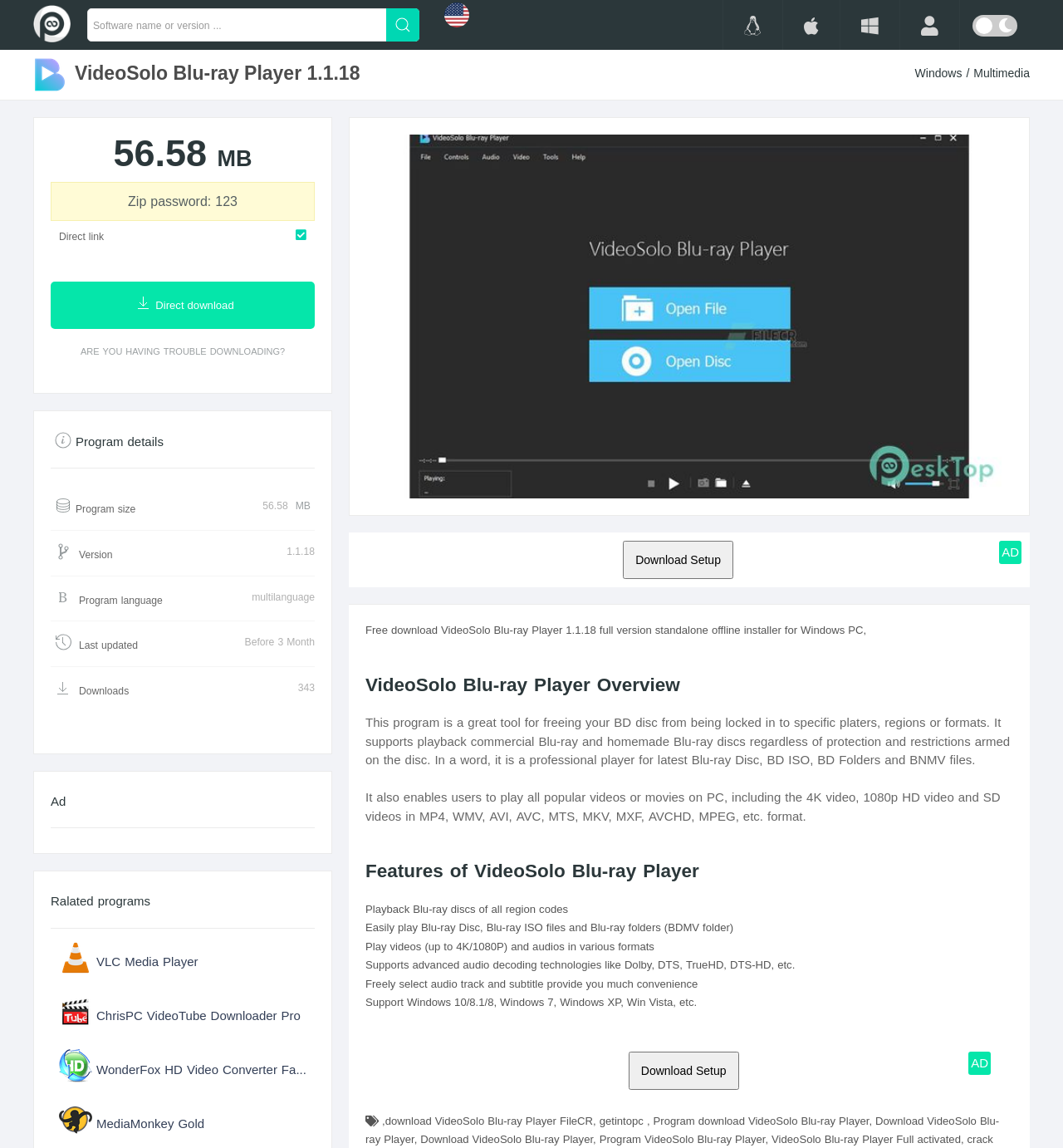Specify the bounding box coordinates of the region I need to click to perform the following instruction: "Select the language". The coordinates must be four float numbers in the range of 0 to 1, i.e., [left, top, right, bottom].

[0.41, 0.006, 0.449, 0.036]